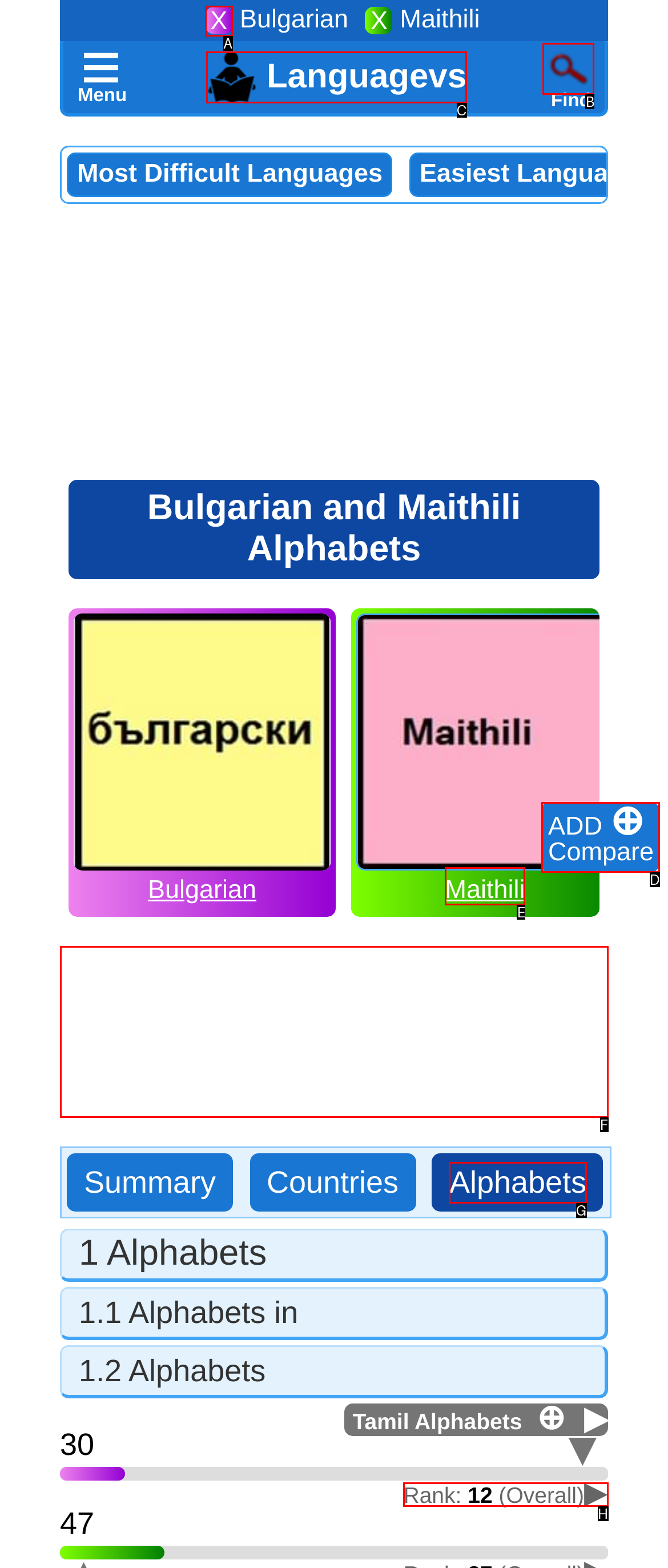Determine which HTML element I should select to execute the task: Remove Bulgarian!
Reply with the corresponding option's letter from the given choices directly.

A